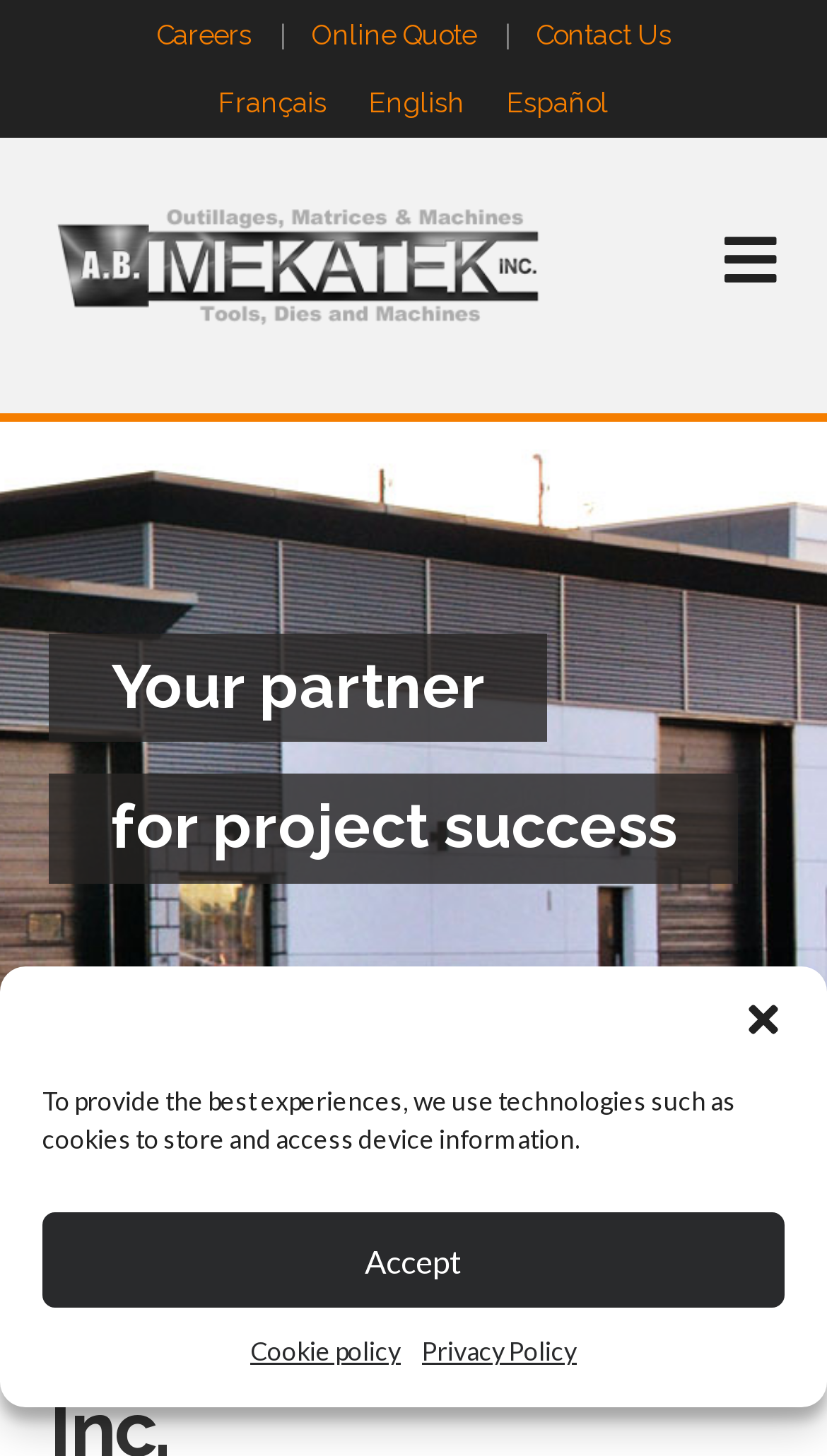Create a full and detailed caption for the entire webpage.

The webpage is about A.B. Mekatek, a company that handles the design and manufacturing of punches, dies, and tooling for international industries. 

At the top of the page, there is a dialog box for managing cookies, which is currently open. Inside the dialog box, there is a button to close it, a message about using technologies like cookies to store and access device information, an "Accept" button, and links to the cookie policy and privacy policy.

Below the dialog box, there is a navigation menu with links to "Careers", "Online Quote", and "Contact Us". To the right of the navigation menu, there are links to switch the language of the webpage to French, English, or Spanish.

The main content of the webpage starts with a heading that reads "A.B. Mekatek". Below the heading, there is a link, and to the right of the link, there is a navigation button that can be expanded to reveal more options. When expanded, the navigation button displays two lines of text: "Your partner" and "for project success".